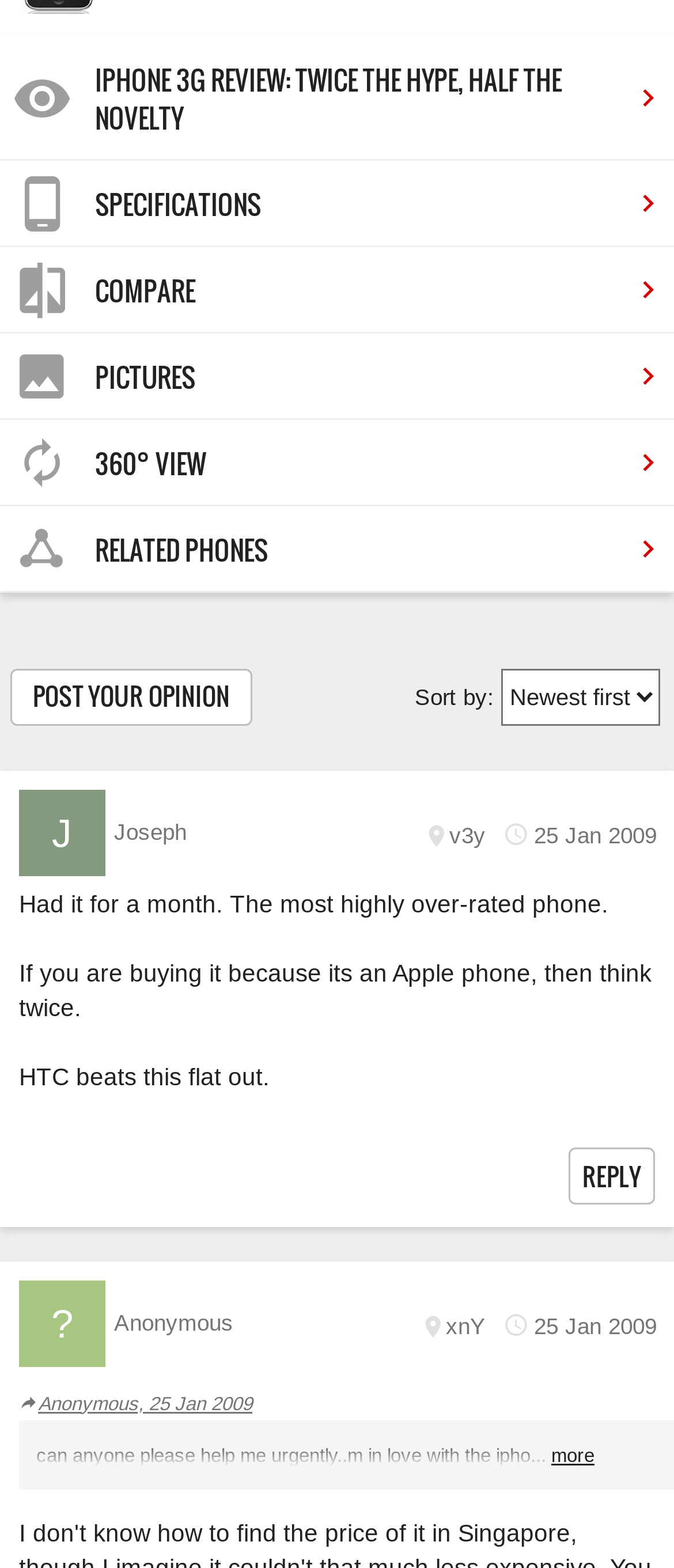Using the provided element description "Desktop version", determine the bounding box coordinates of the UI element.

[0.0, 0.174, 0.5, 0.227]